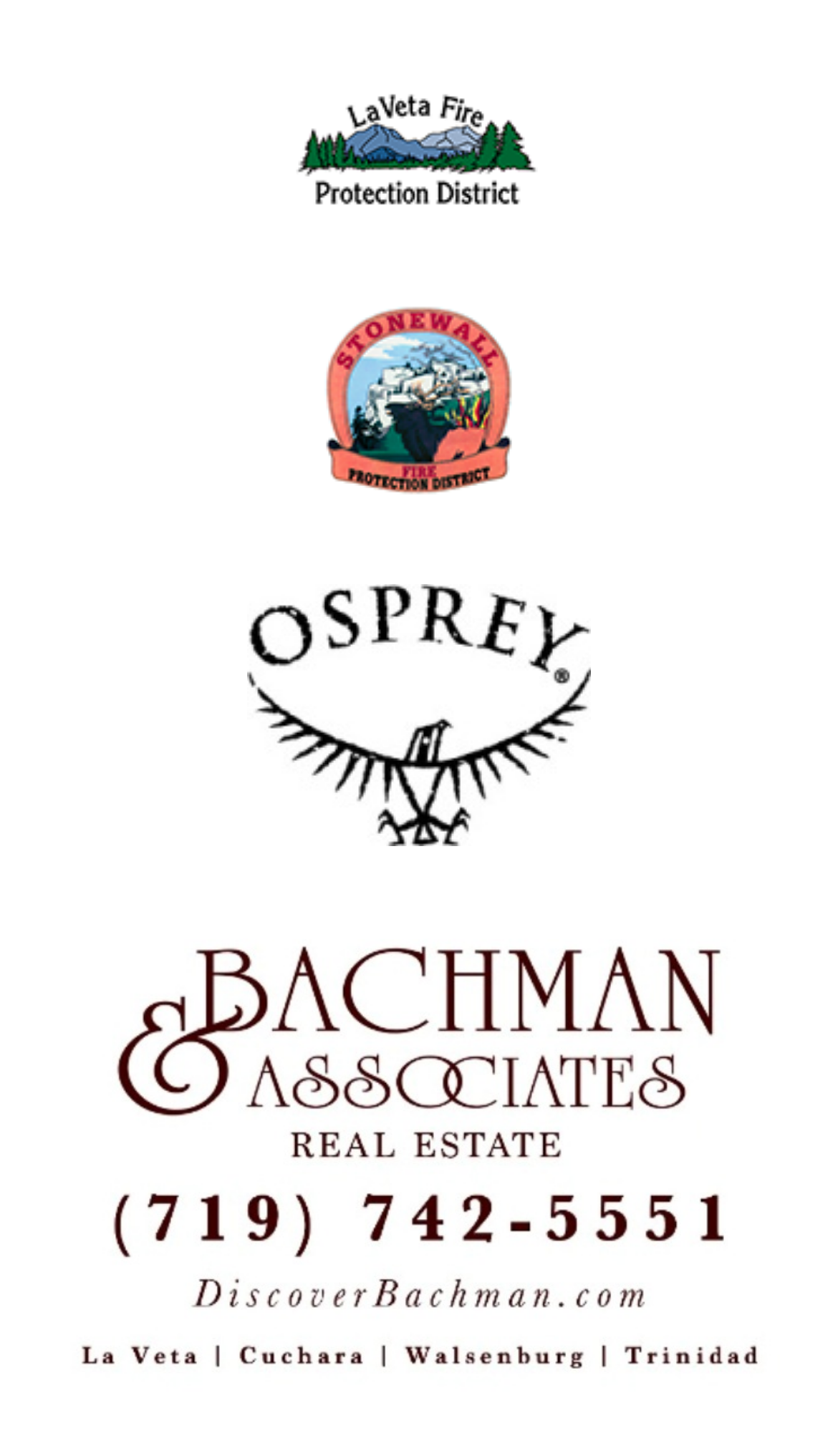Is the image of Osprey above the image of Stonewall Fire Protection?
Based on the screenshot, give a detailed explanation to answer the question.

By comparing the y1 coordinates of the bounding boxes, I determined that the image of Osprey has a smaller y1 value than the image of Stonewall Fire Protection, which means it is located above it.